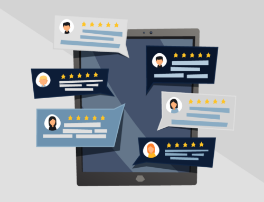Explain the details of the image comprehensively.

The image illustrates a tablet device encapsulated in a minimalist design, prominently featuring multiple speech bubbles that represent online reviews. Each speech bubble contains a stylized icon of a reviewer alongside a star rating system, highlighting the importance of customer feedback in today's digital landscape. The varied colors of the bubbles—some dark blue and others light blue—create a dynamic contrast against the pastel background. This visual representation emphasizes the significance of online reviews, showcasing diverse perspectives, which are crucial for establishing trust and credibility for businesses in a competitive market. The image cleverly encapsulates the theme of the article titled "How to Make the Most of Online Review Platforms," illustrating how customer experiences can decisively influence business reputations.